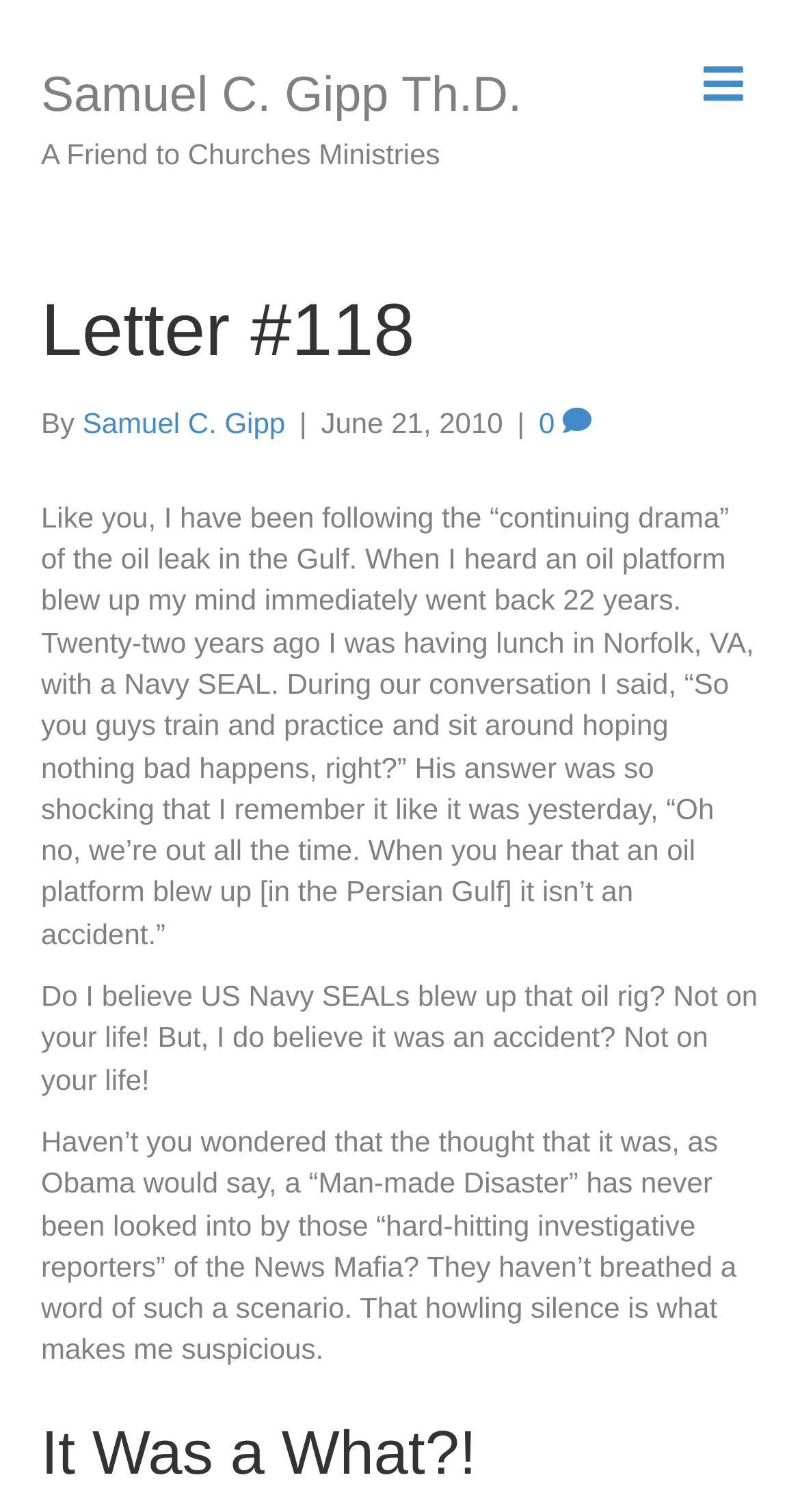Based on the element description, predict the bounding box coordinates (top-left x, top-left y, bottom-right x, bottom-right y) for the UI element in the screenshot: 0

[0.673, 0.269, 0.739, 0.291]